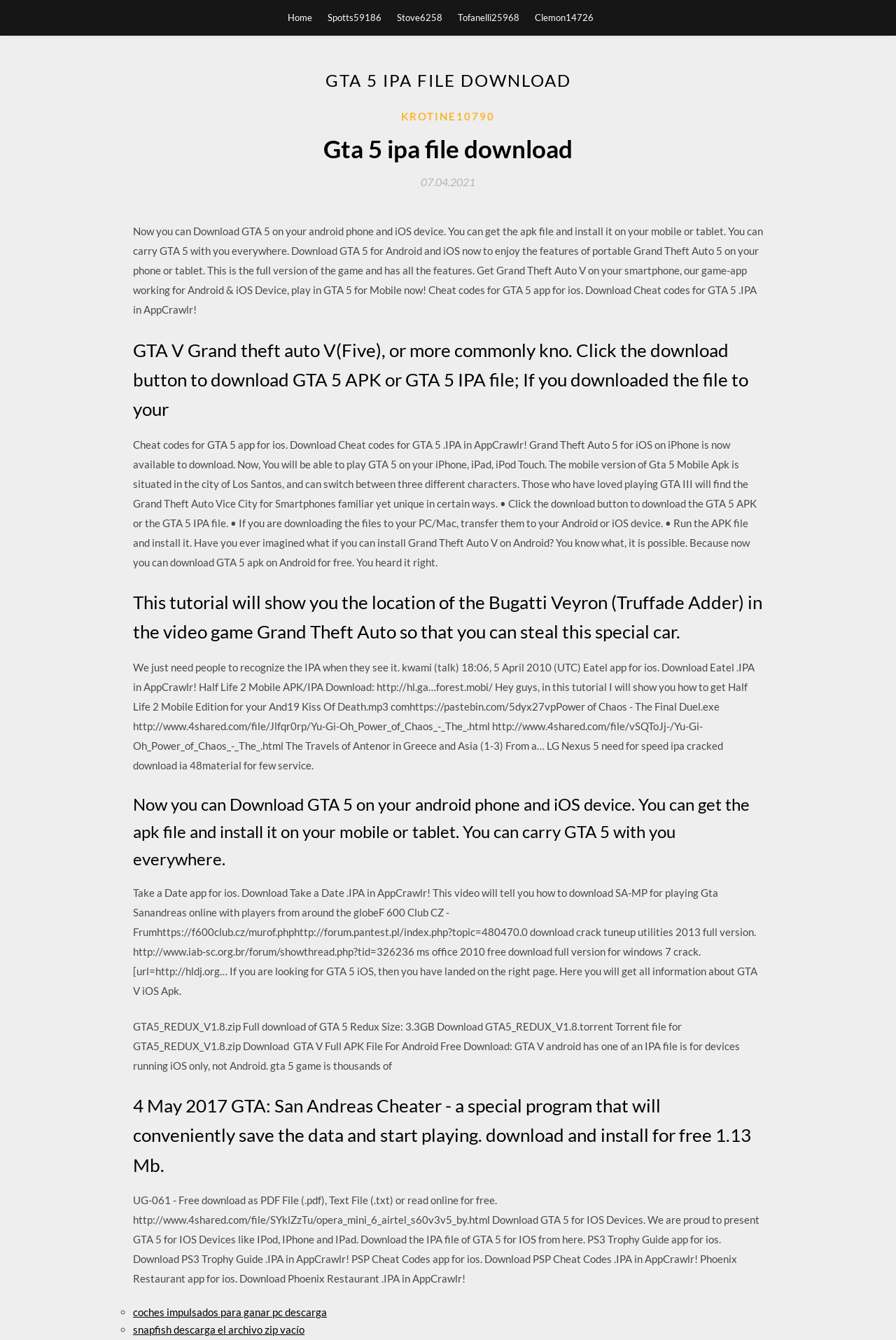Find the bounding box coordinates for the area that must be clicked to perform this action: "Click the 'GTA 5 IPA FILE DOWNLOAD' heading".

[0.148, 0.05, 0.852, 0.07]